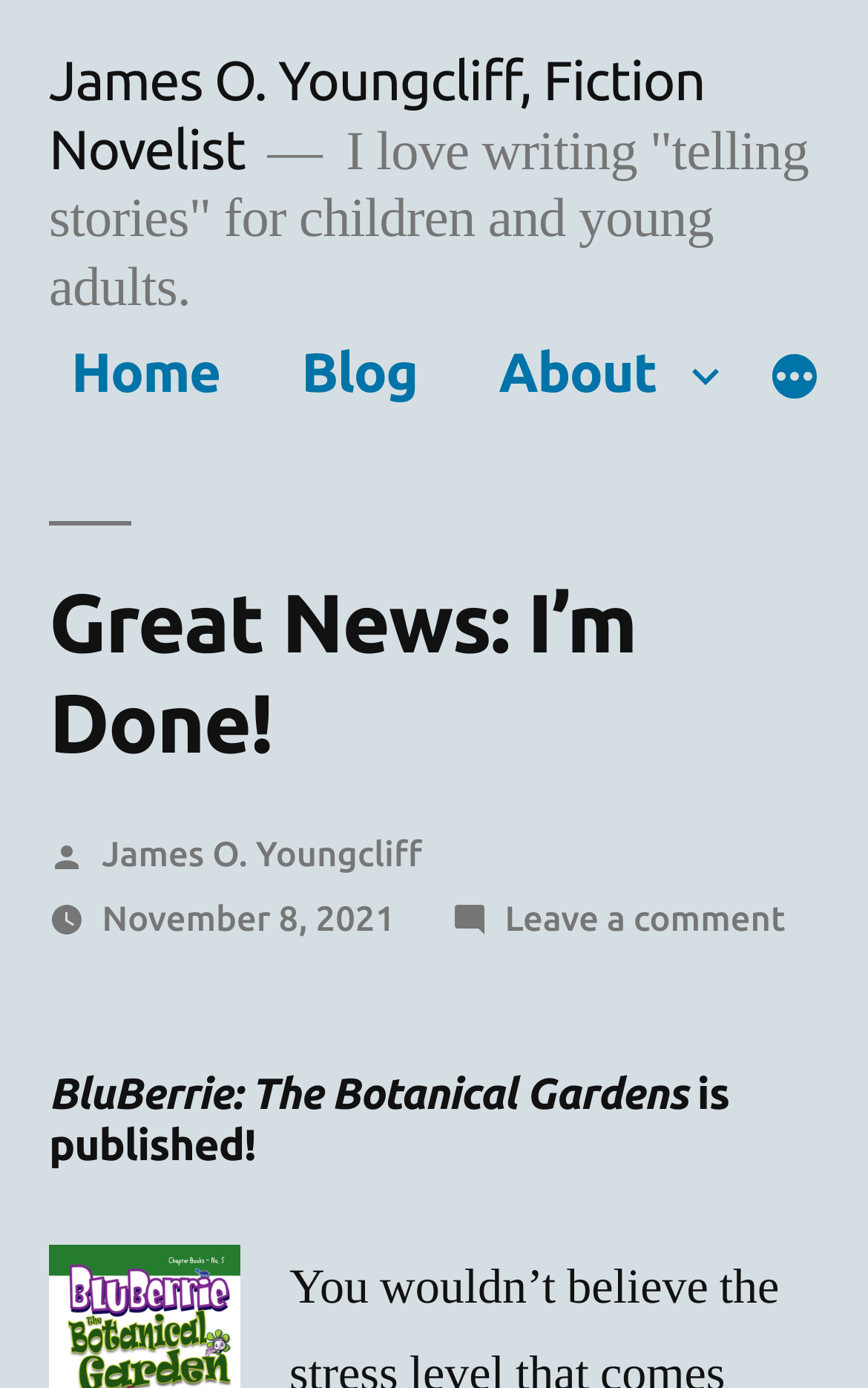What is the title of the latest article?
Deliver a detailed and extensive answer to the question.

The heading 'Great News: I’m Done!' is the title of the latest article, which is indicated by its position at the top of the page and its larger font size.